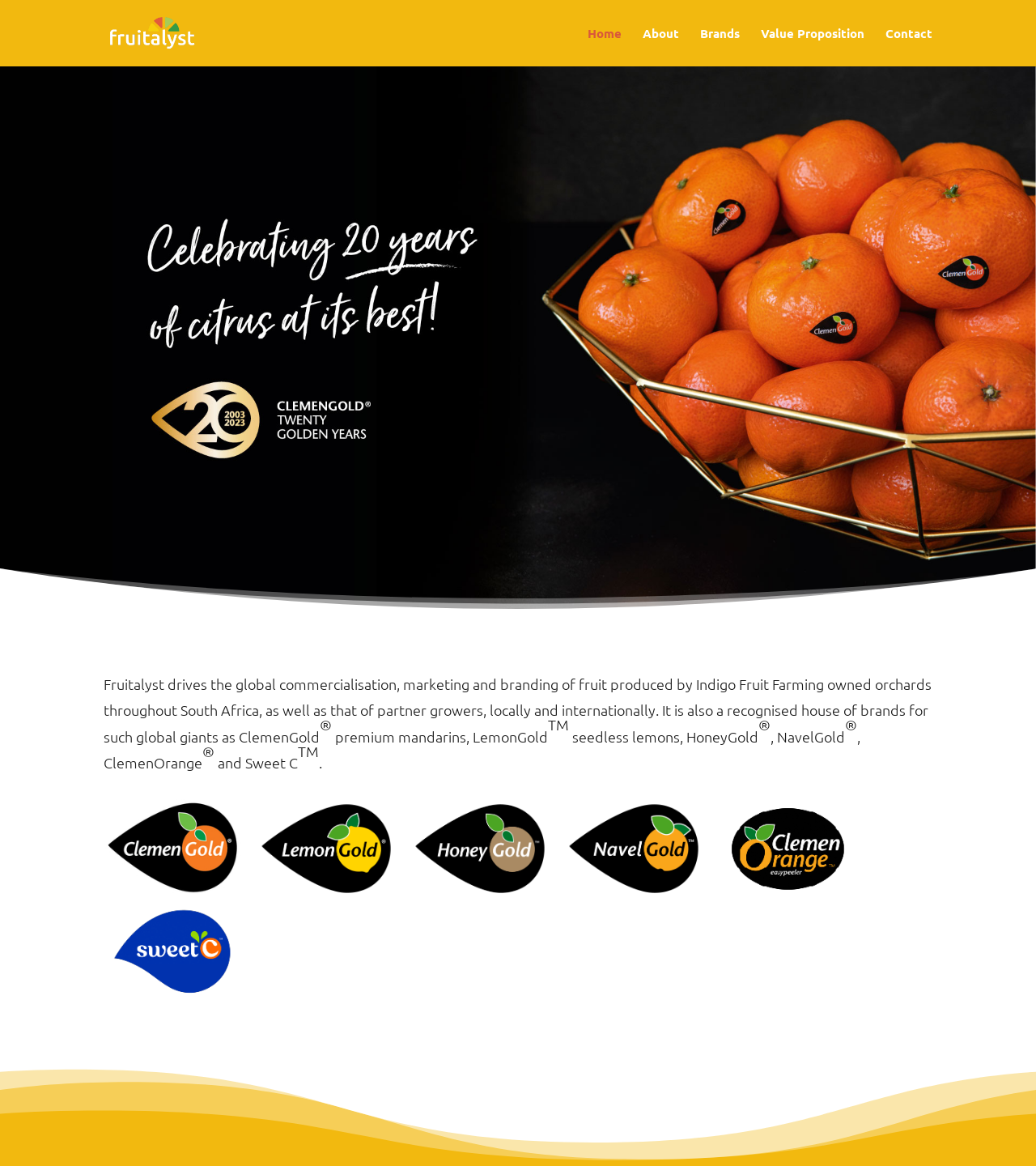What is Fruitalyst's main business?
Please provide a single word or phrase as the answer based on the screenshot.

Fruit commercialisation